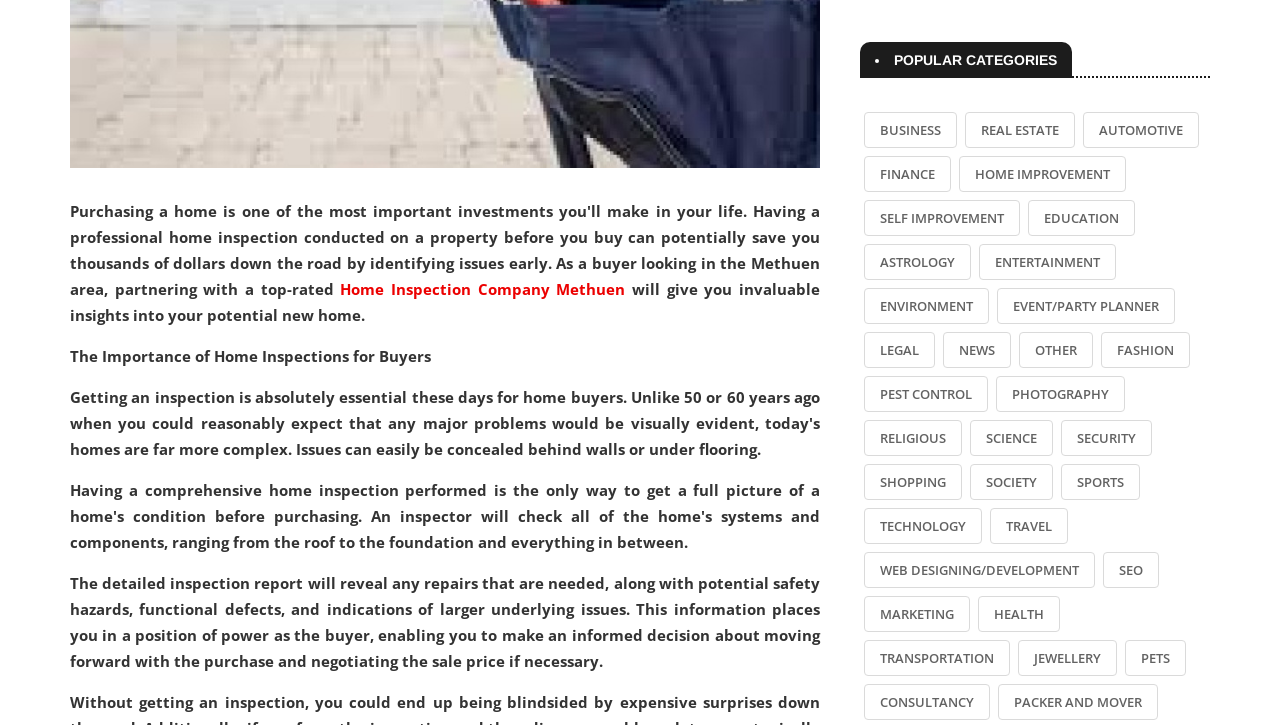Identify the bounding box coordinates of the region I need to click to complete this instruction: "Click on the 'Politics' link".

None